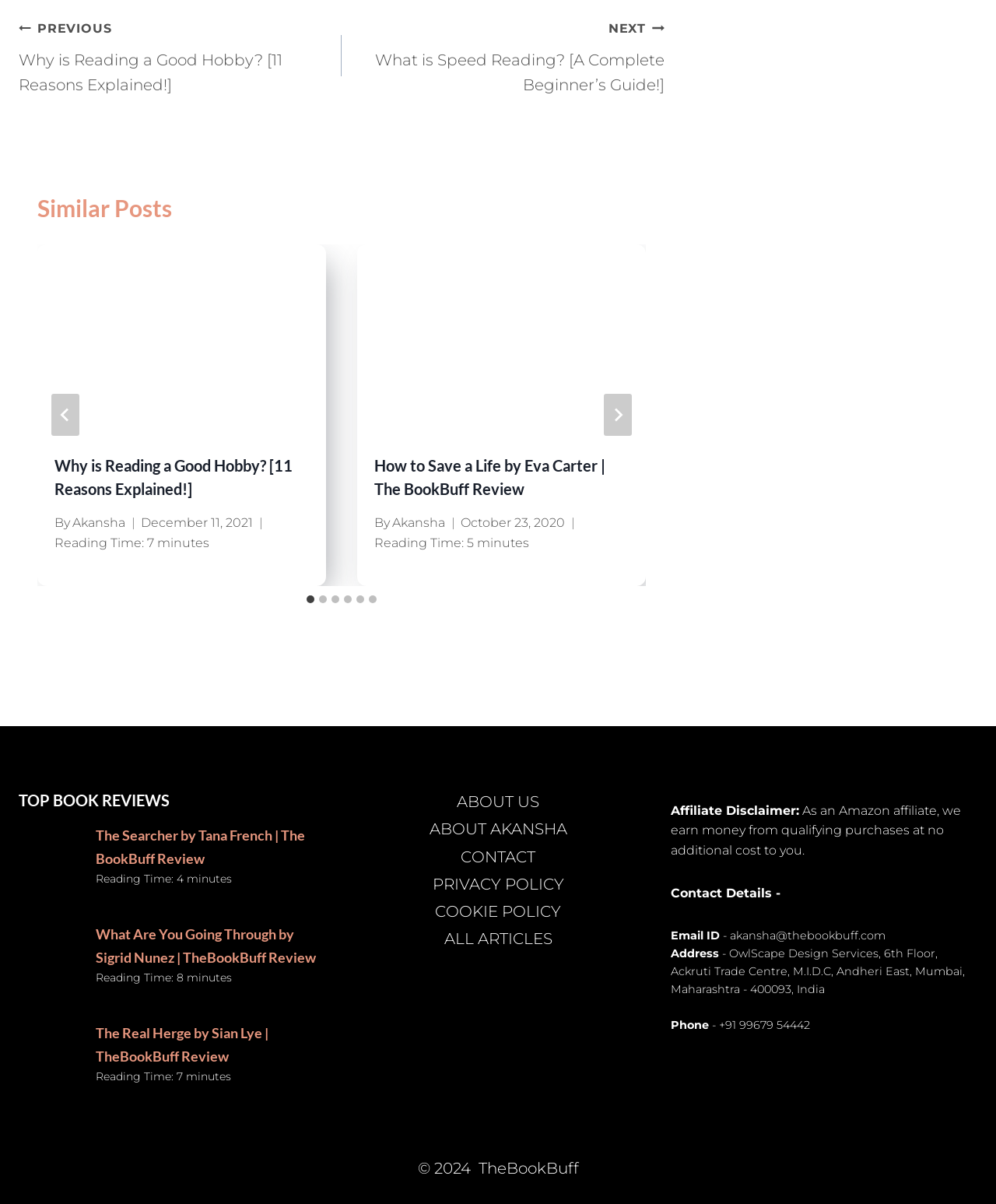Can you pinpoint the bounding box coordinates for the clickable element required for this instruction: "Click on the 'NEXT What is Speed Reading? [A Complete Beginner’s Guide!]'"? The coordinates should be four float numbers between 0 and 1, i.e., [left, top, right, bottom].

[0.343, 0.012, 0.667, 0.081]